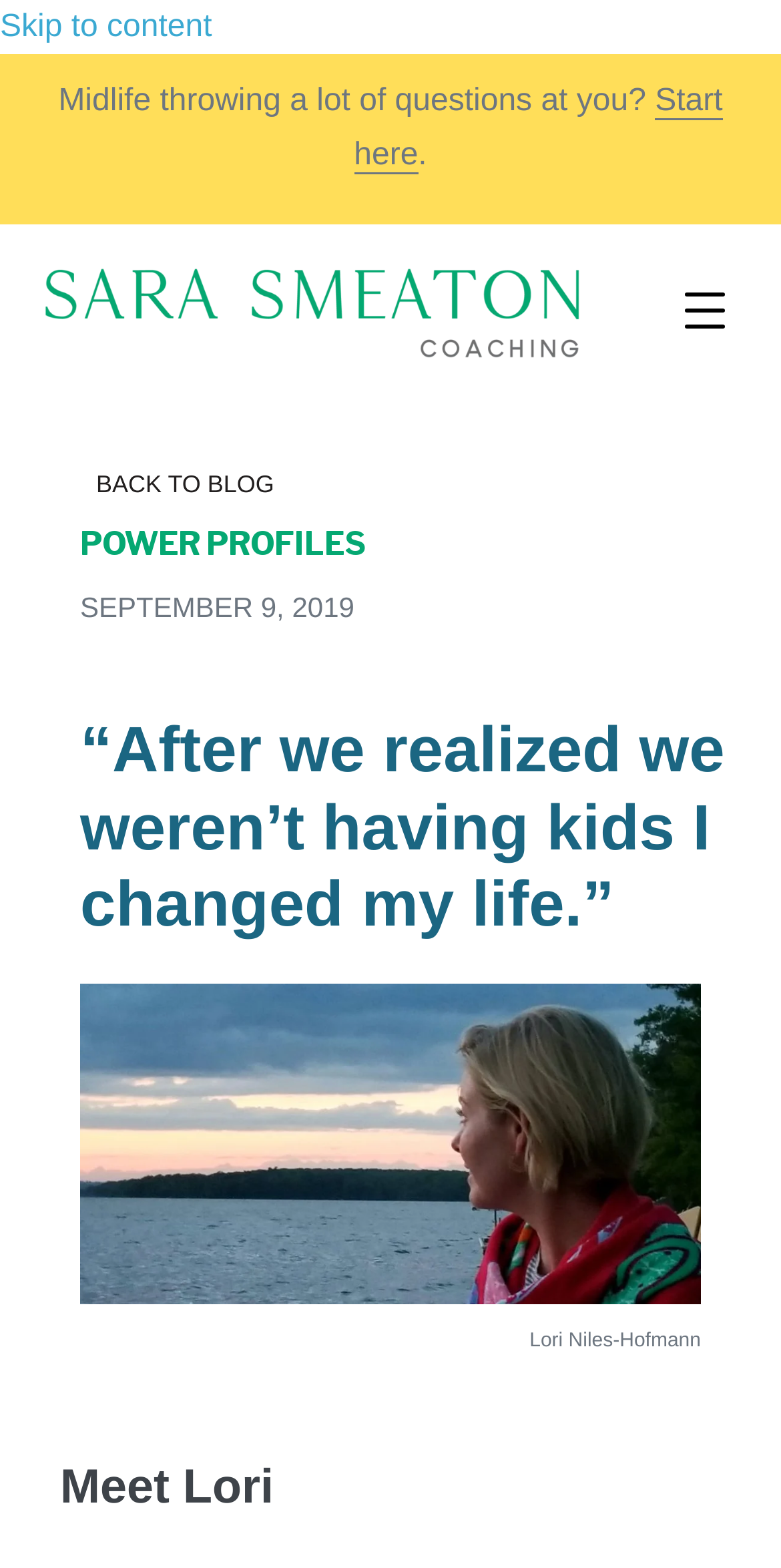Identify and provide the title of the webpage.

“After we realized we weren’t having kids I changed my life.”